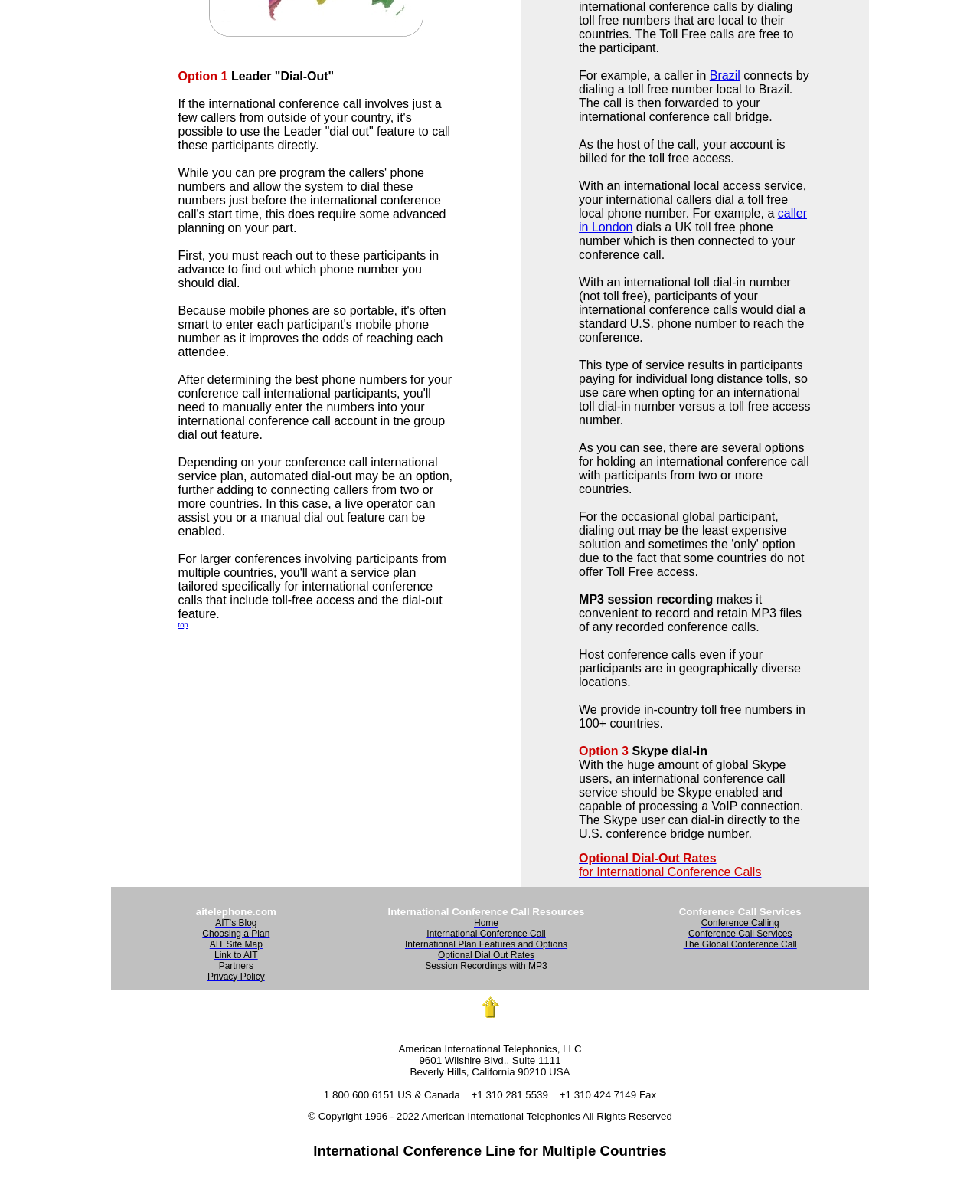What is the purpose of international local access service?
Observe the image and answer the question with a one-word or short phrase response.

Callers dial a toll free local phone number